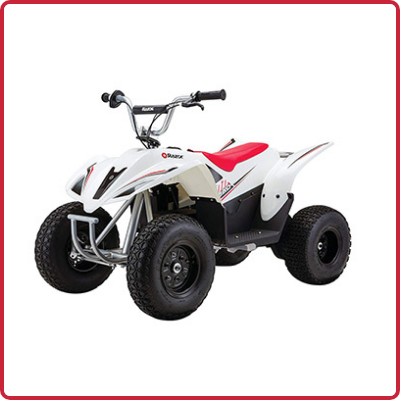Illustrate the image with a detailed caption.

The image showcases the Razor 500 DLX Dirt Quad Bike, an innovative electric quad designed for outdoor adventure. Featuring a sleek white and red design, this quad is equipped with a powerful 500-watt electric motor known for its impressive top speed of around 12 mph. The robust construction includes a powder-coated steel frame, ensuring durability across various terrains. Its shatter-proof plastic fairings offer resilience against impacts and scrapes, making it ideal for rugged use.

Additionally, the bike utilizes pneumatic knobby tires that provide excellent traction, while the rear suspension with coil shocks absorbs vibrations from uneven surfaces, ensuring a smooth ride. The Razor 500 DLX is designed for riders up to 220 pounds, making it suitable for older teens and adults. With a run time of up to 60 minutes per charge, this quad delivers an exhilarating riding experience while prioritizing safety and performance.